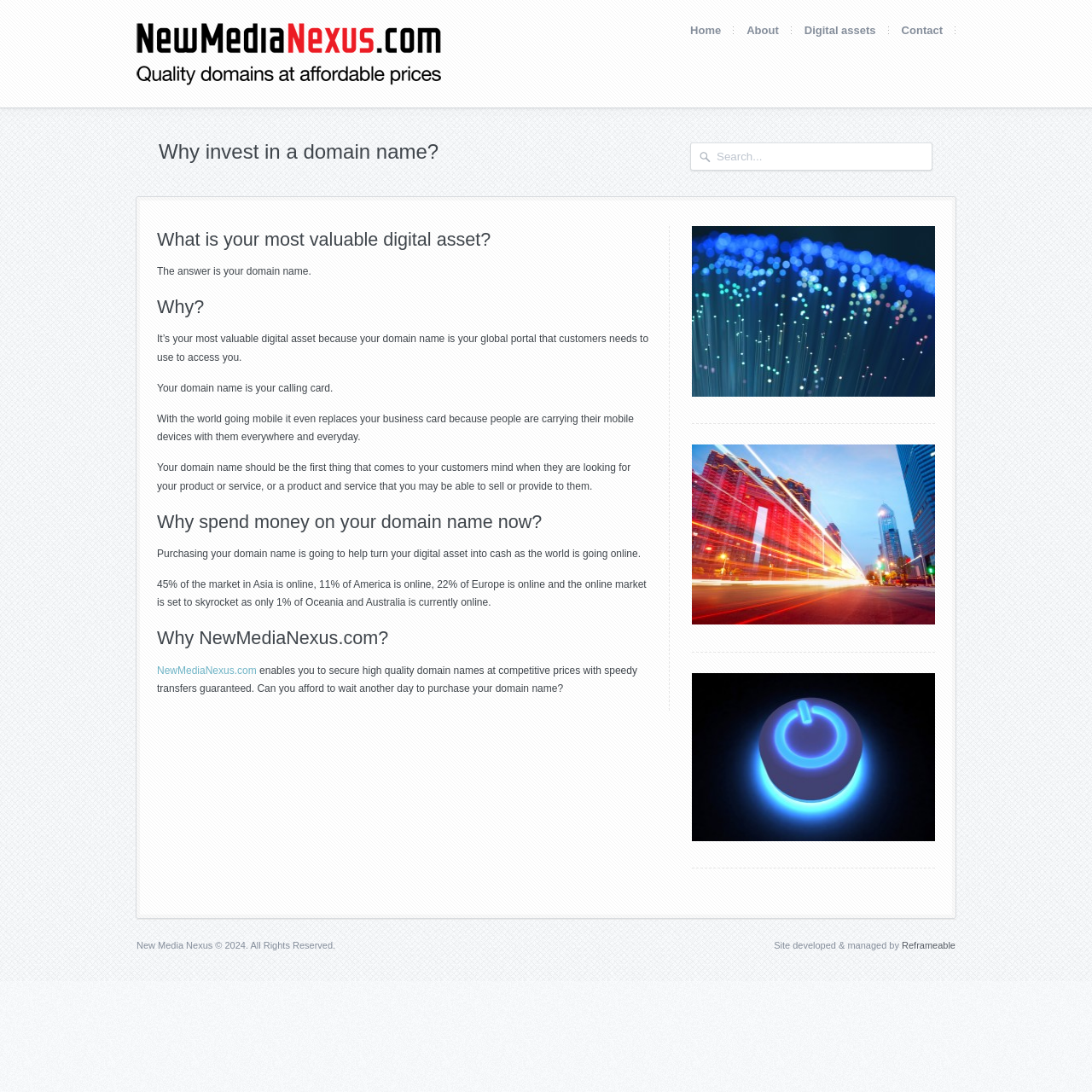Craft a detailed narrative of the webpage's structure and content.

The webpage is about the importance of domain names as a valuable digital asset. At the top, there is a logo of "New Media Nexus" with a link to the website, accompanied by a navigation menu with links to "Home", "About", "Digital assets", and "Contact". 

Below the navigation menu, there is a heading "Why invest in a domain name?" followed by a search bar with a "Go" button. 

The main content of the webpage is divided into sections, each with a heading. The first section asks "What is your most valuable digital asset?" and answers that it is the domain name, explaining that it is a global portal for customers to access the business. 

The next section asks "Why?" and explains that a domain name is a calling card, replacing business cards in the mobile era. It also emphasizes the importance of having a domain name that comes to customers' minds when they are looking for a product or service. 

The following section asks "Why spend money on your domain name now?" and answers that purchasing a domain name can help turn a digital asset into cash as the world is going online, citing statistics about the online market in different regions. 

The next section asks "Why NewMediaNexus.com?" and promotes the website as a place to secure high-quality domain names at competitive prices with speedy transfers guaranteed. 

On the right side of the webpage, there are three images related to domain names, with captions "domain names cheap", "Why dot com", and "find domain name". 

At the bottom of the webpage, there is a copyright notice "New Media Nexus © 2024. All Rights Reserved." and a credit to the site developer and manager, "Reframeable".